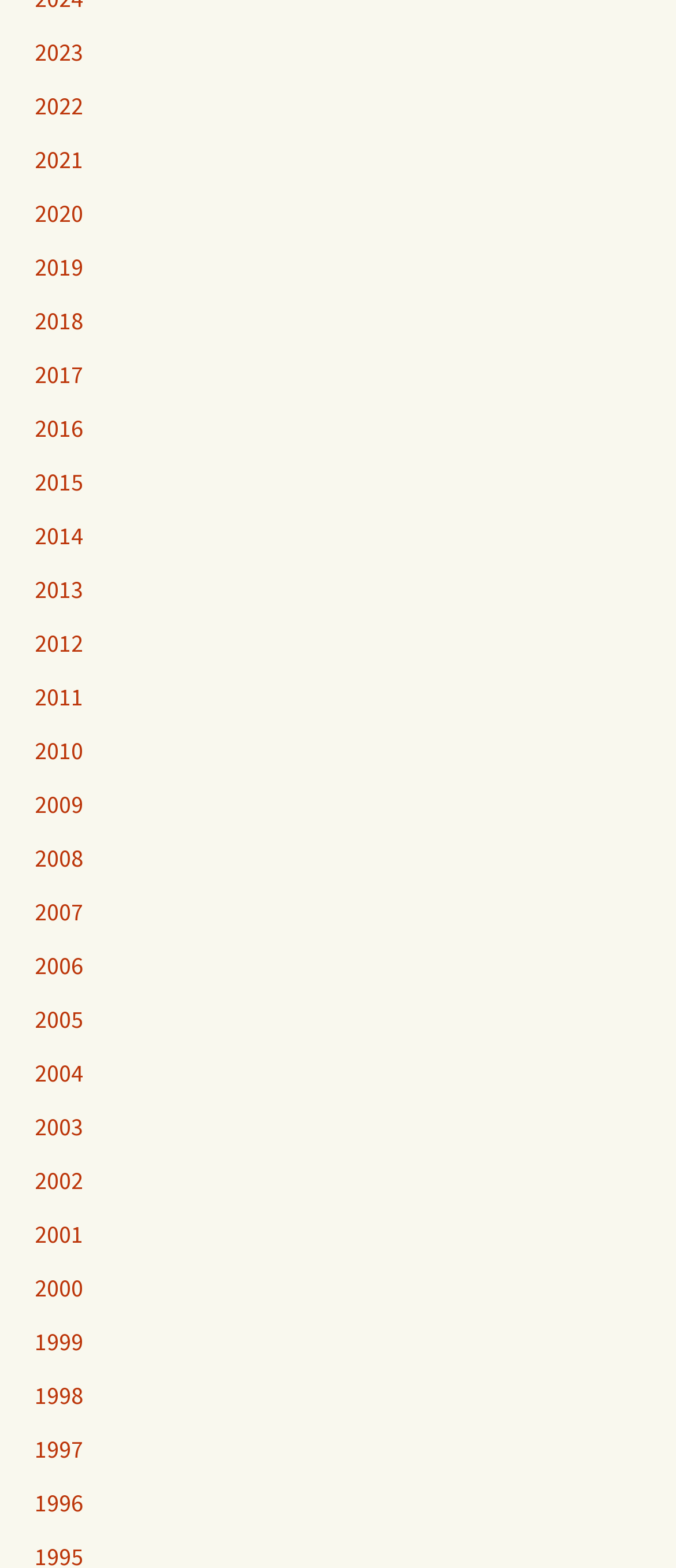Could you indicate the bounding box coordinates of the region to click in order to complete this instruction: "select 2010".

[0.051, 0.469, 0.123, 0.489]